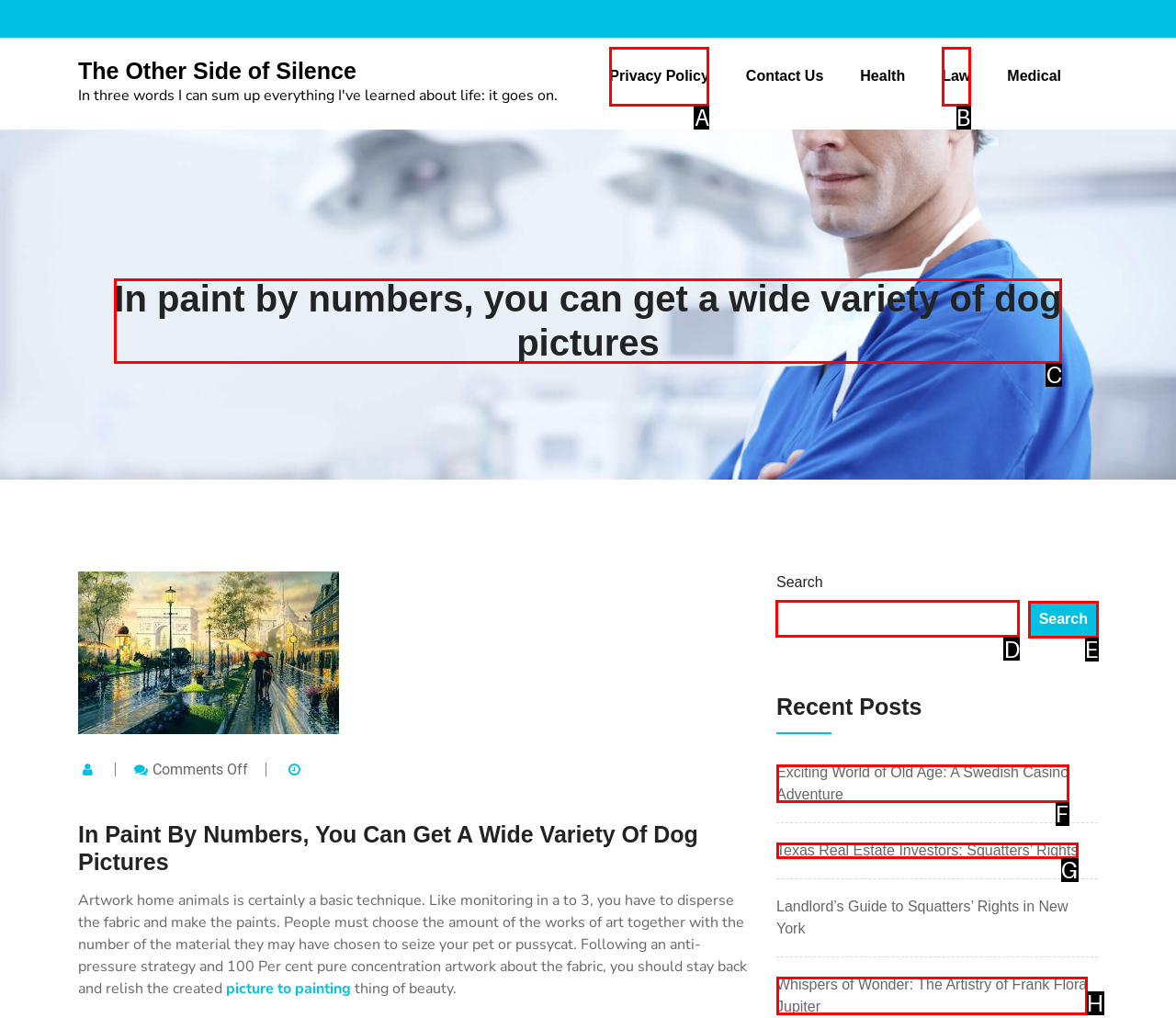Which option should be clicked to execute the following task: Search for something? Respond with the letter of the selected option.

D